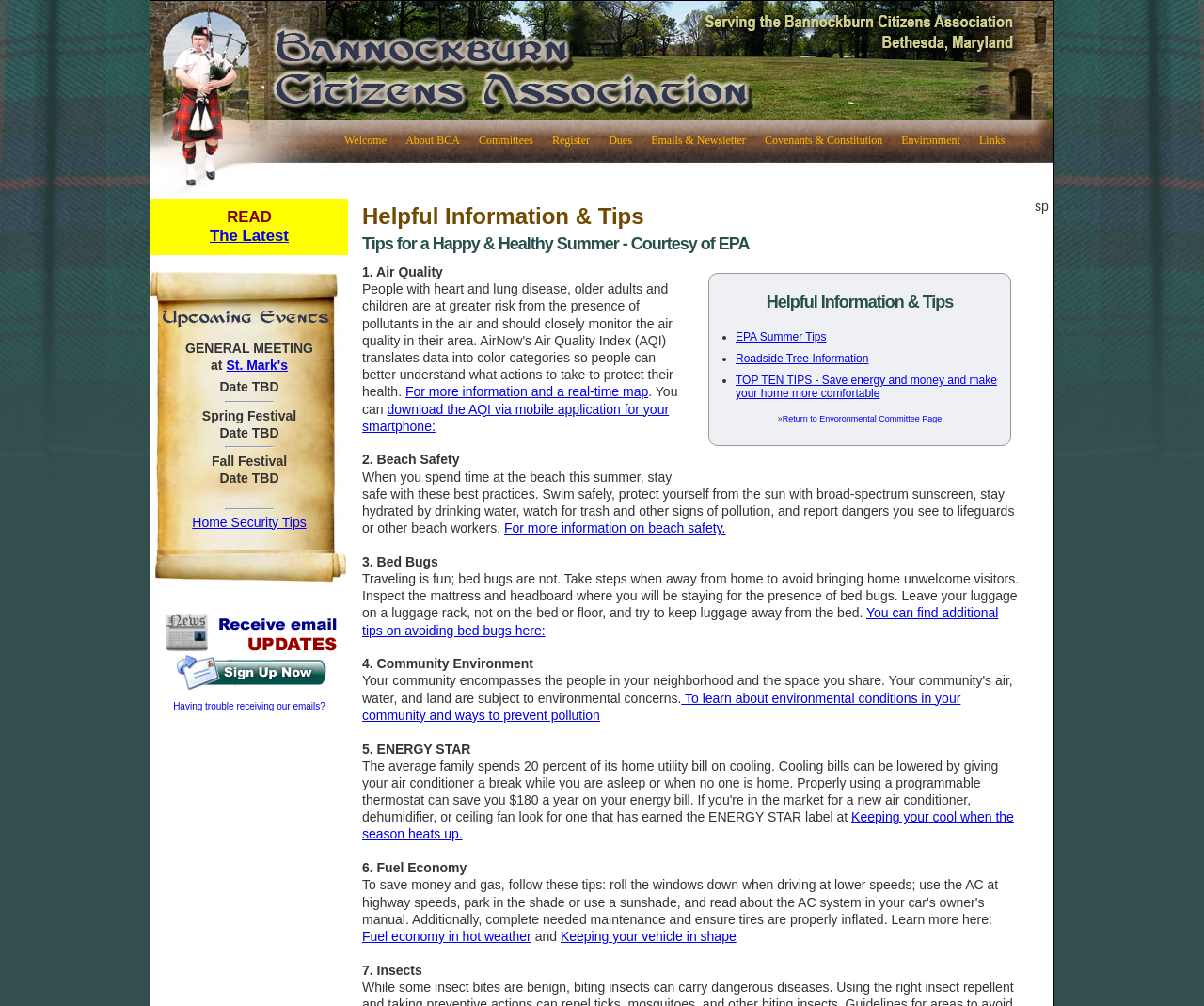Deliver a detailed narrative of the webpage's visual and textual elements.

The webpage is titled "EPA Summer Tips" and appears to be a community-focused website with various sections and links. At the top, there is a link to "Bannockburn Citizens Association" and a separator line. Below this, there are several sections with headings, including "Helpful Information & Tips" and "Tips for a Happy & Healthy Summer - Courtesy of EPA".

The main content area is divided into seven sections, each with a numbered title and a brief description or link to more information. These sections cover topics such as air quality, beach safety, bed bugs, community environment, energy star, fuel economy, and insects. Each section has a brief summary or tips, and some have links to additional resources or information.

To the right of the main content area, there are several links and sections, including "The Latest", "GENERAL MEETING", "Spring Festival", "Fall Festival", and "Home Security Tips". There is also a link to "Join Mailing List" with an accompanying image.

At the bottom of the page, there are several layout tables with cells containing images and text, including "Welcome", "About BCA", "Committees", and "Register". These tables appear to be part of a navigation or menu system.

Overall, the webpage is focused on providing helpful information and tips for a happy and healthy summer, with a focus on community and environmental issues.